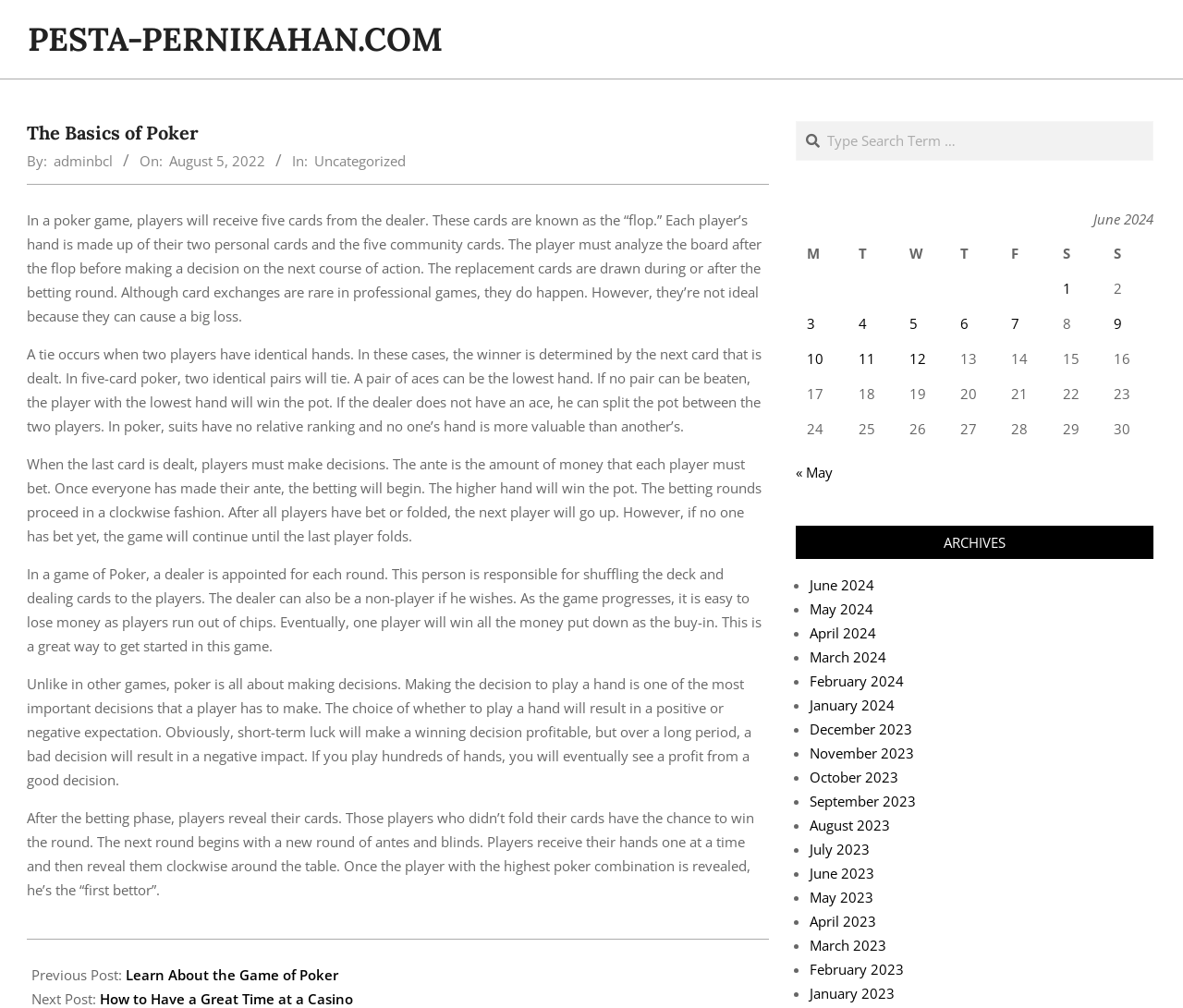Determine the bounding box coordinates in the format (top-left x, top-left y, bottom-right x, bottom-right y). Ensure all values are floating point numbers between 0 and 1. Identify the bounding box of the UI element described by: « May

[0.673, 0.459, 0.704, 0.478]